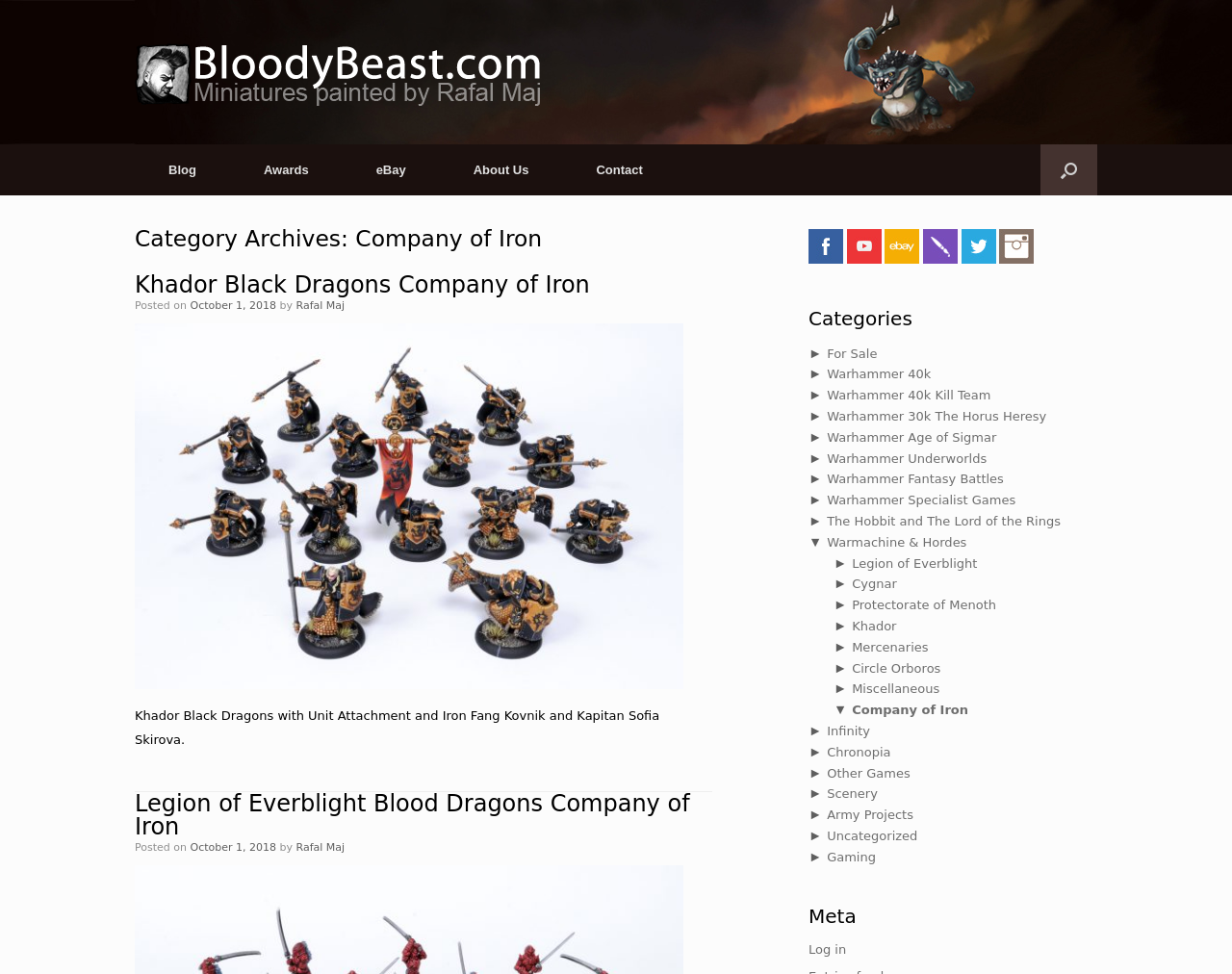Please specify the bounding box coordinates of the clickable region to carry out the following instruction: "Request a quote". The coordinates should be four float numbers between 0 and 1, in the format [left, top, right, bottom].

None